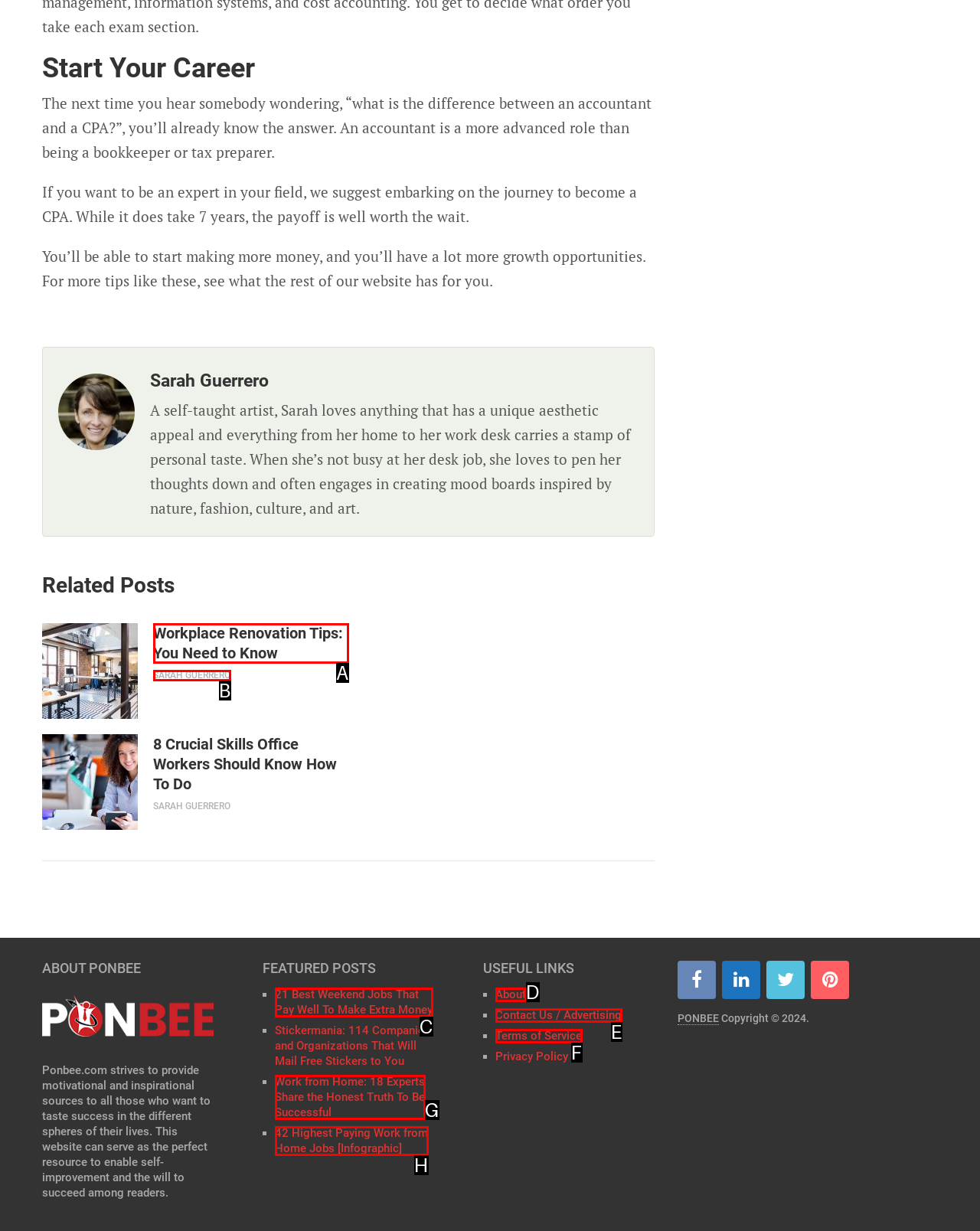Match the description: Terms of Service to one of the options shown. Reply with the letter of the best match.

F